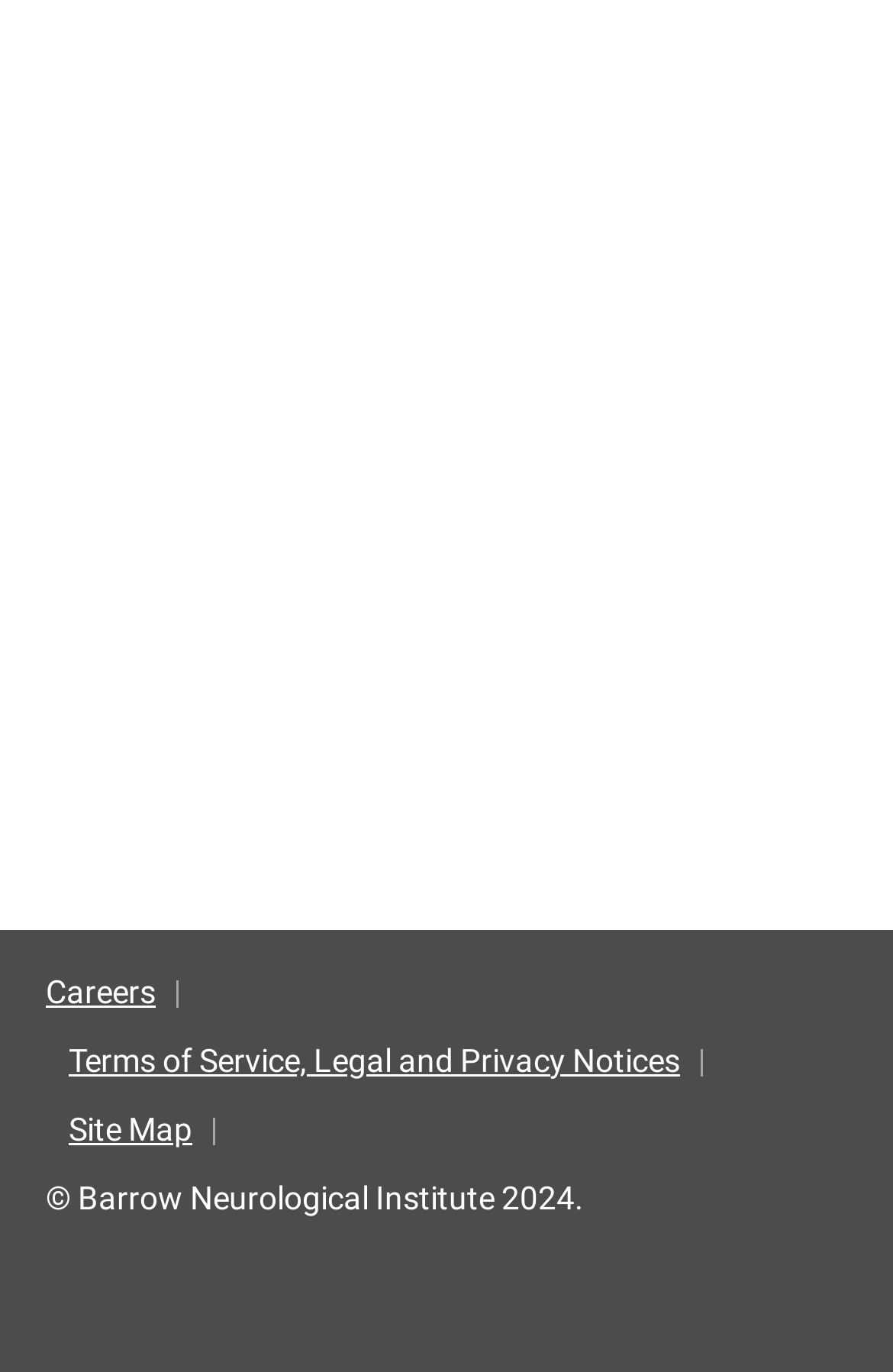Pinpoint the bounding box coordinates of the clickable area needed to execute the instruction: "Email". The coordinates should be specified as four float numbers between 0 and 1, i.e., [left, top, right, bottom].

[0.251, 0.071, 0.338, 0.11]